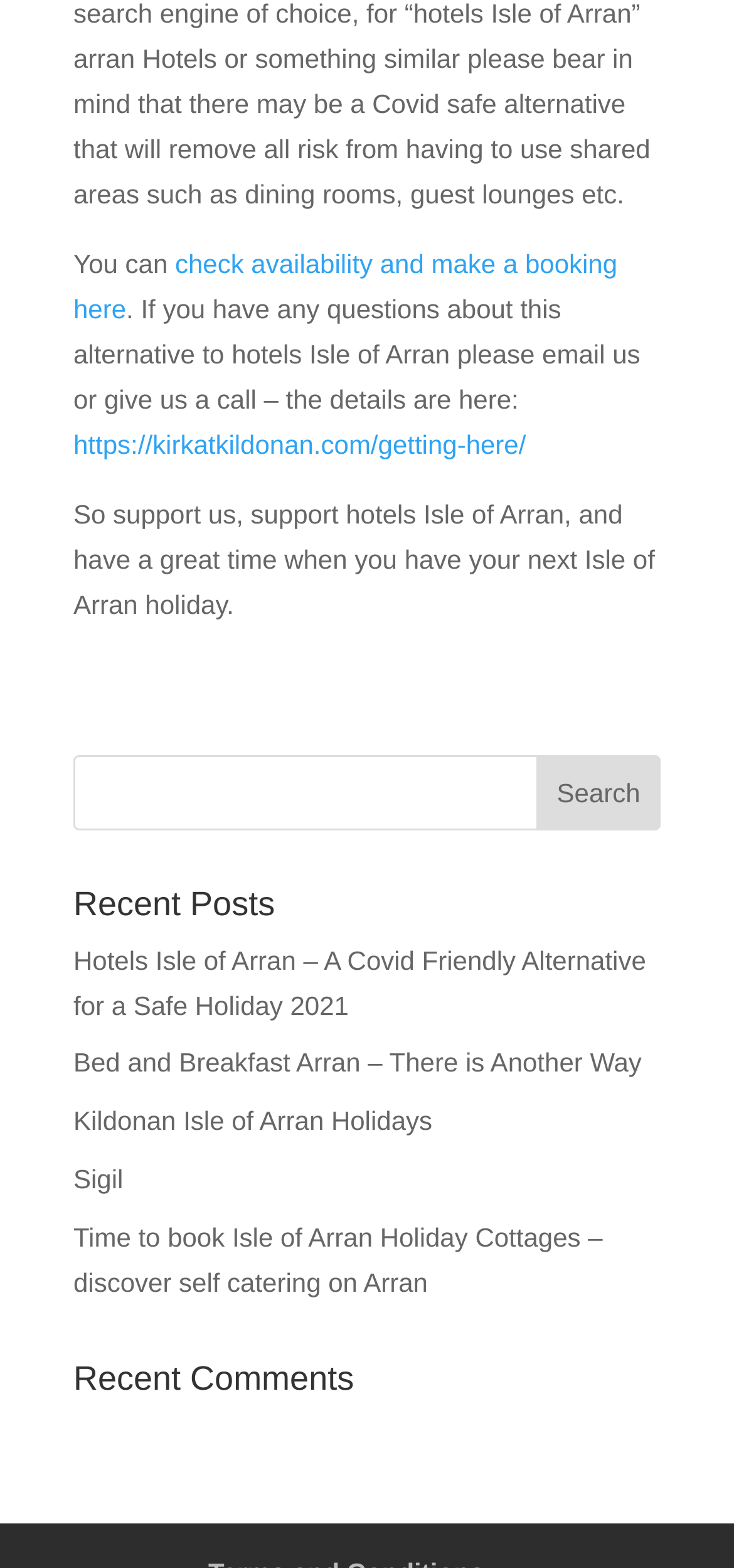Please provide a comprehensive response to the question based on the details in the image: Is there a search function on the website?

There is a search function on the website, which is located below the introductory text. It consists of a textbox and a 'Search' button, allowing users to search for specific accommodations or information.